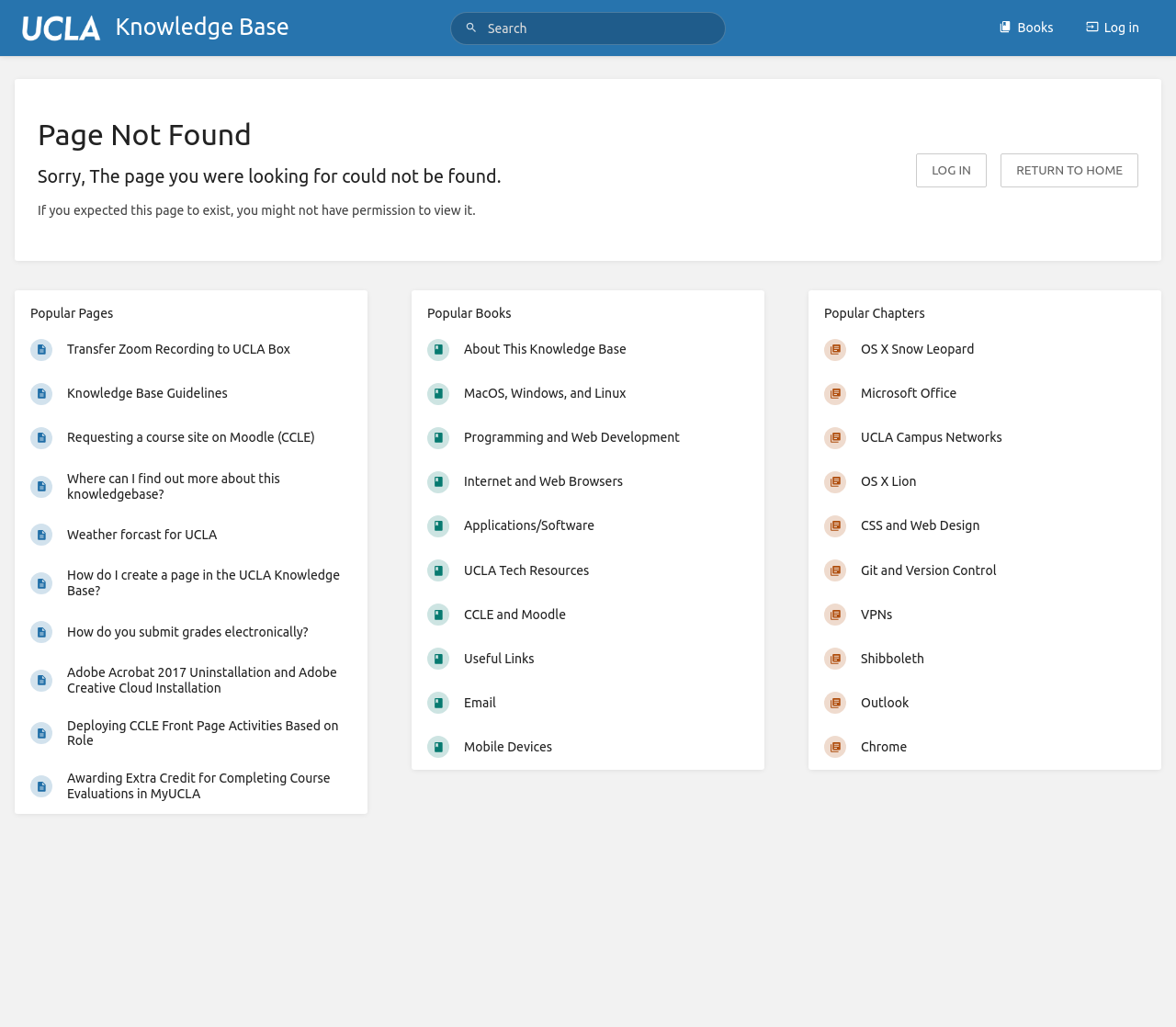Please find the bounding box for the UI element described by: "Mobile Devices".

[0.351, 0.706, 0.649, 0.749]